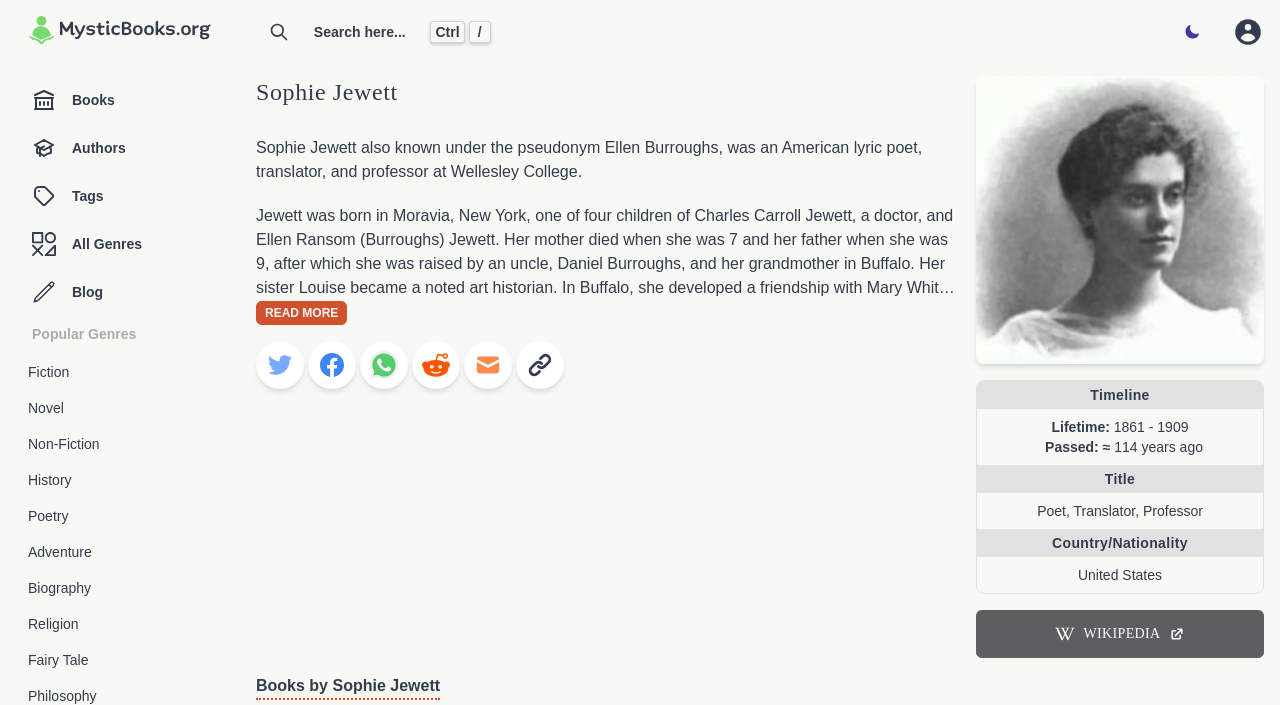Detail the various sections and features present on the webpage.

This webpage is about Sophie Jewett, an American lyric poet, translator, and professor at Wellesley College. At the top of the page, there is a navigation menu with links to the homepage, books, authors, tags, and more. Below the navigation menu, there is a search bar with a placeholder text "Search here..." and a button to toggle the theme.

On the left side of the page, there is a large image of Sophie Jewett. Above the image, there is a heading "Sophie Jewett" and a brief biography that describes her life and career. The biography is divided into several paragraphs, each describing a different aspect of her life, such as her childhood, education, and career as a poet and professor.

To the right of the image, there is a timeline section that displays her lifetime and the year she passed away. Below the timeline, there are three sections with headings "Title", "Country/Nationality", and "Poet, Translator, Professor", which provide more information about her profession and nationality.

Further down the page, there is a section with links to share the page on various social media platforms, including Twitter, Facebook, WhatsApp, Reddit, and email. There is also a button to copy the link to the page.

At the bottom of the page, there is a heading "Books by Sophie Jewett" and a link to Wikipedia. There are also several buttons and links to navigate to different sections of the page.